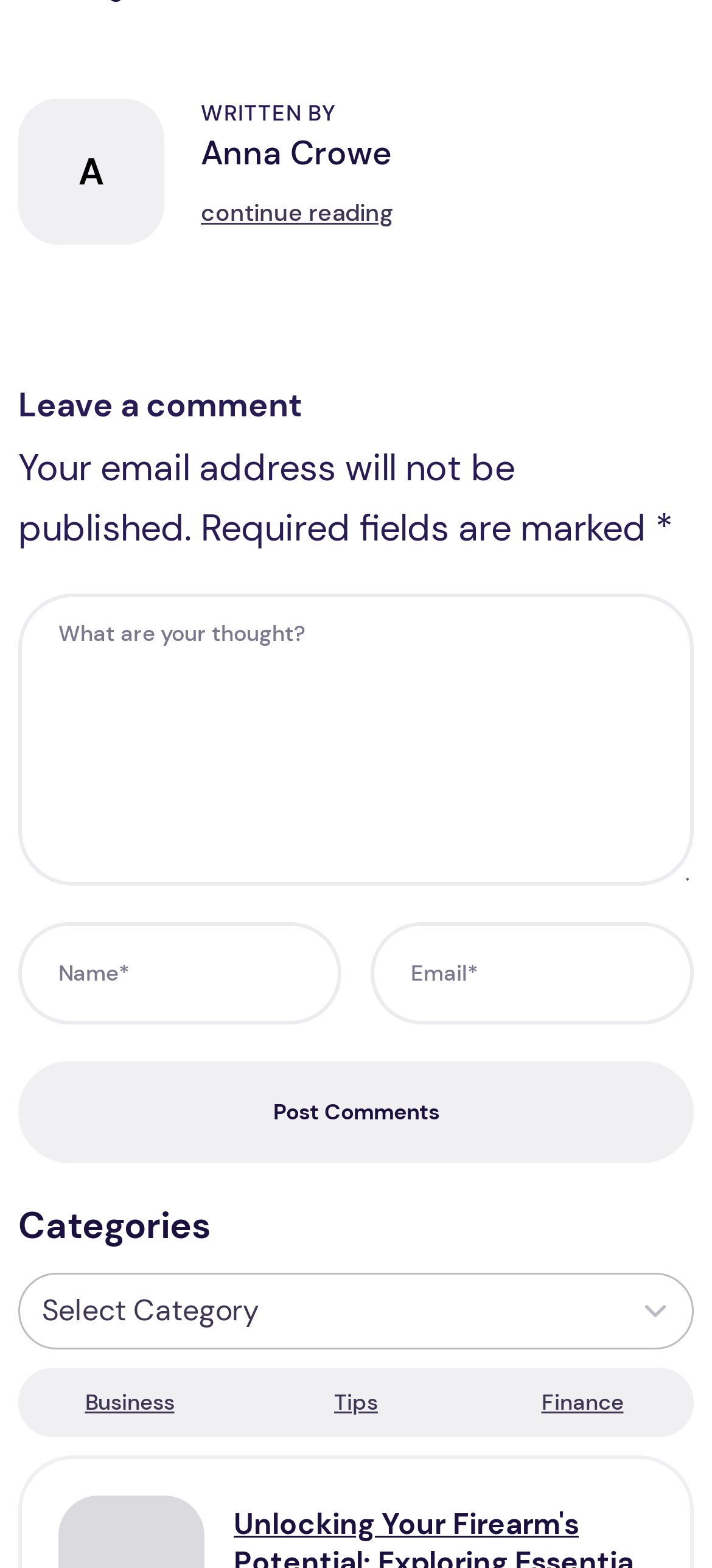What is the purpose of the 'Post Comments' button?
Using the image, elaborate on the answer with as much detail as possible.

The 'Post Comments' button is located below the text boxes for 'Name', 'Email', and 'What are your thoughts?' which suggests that it is used to submit a comment after filling in the required fields.